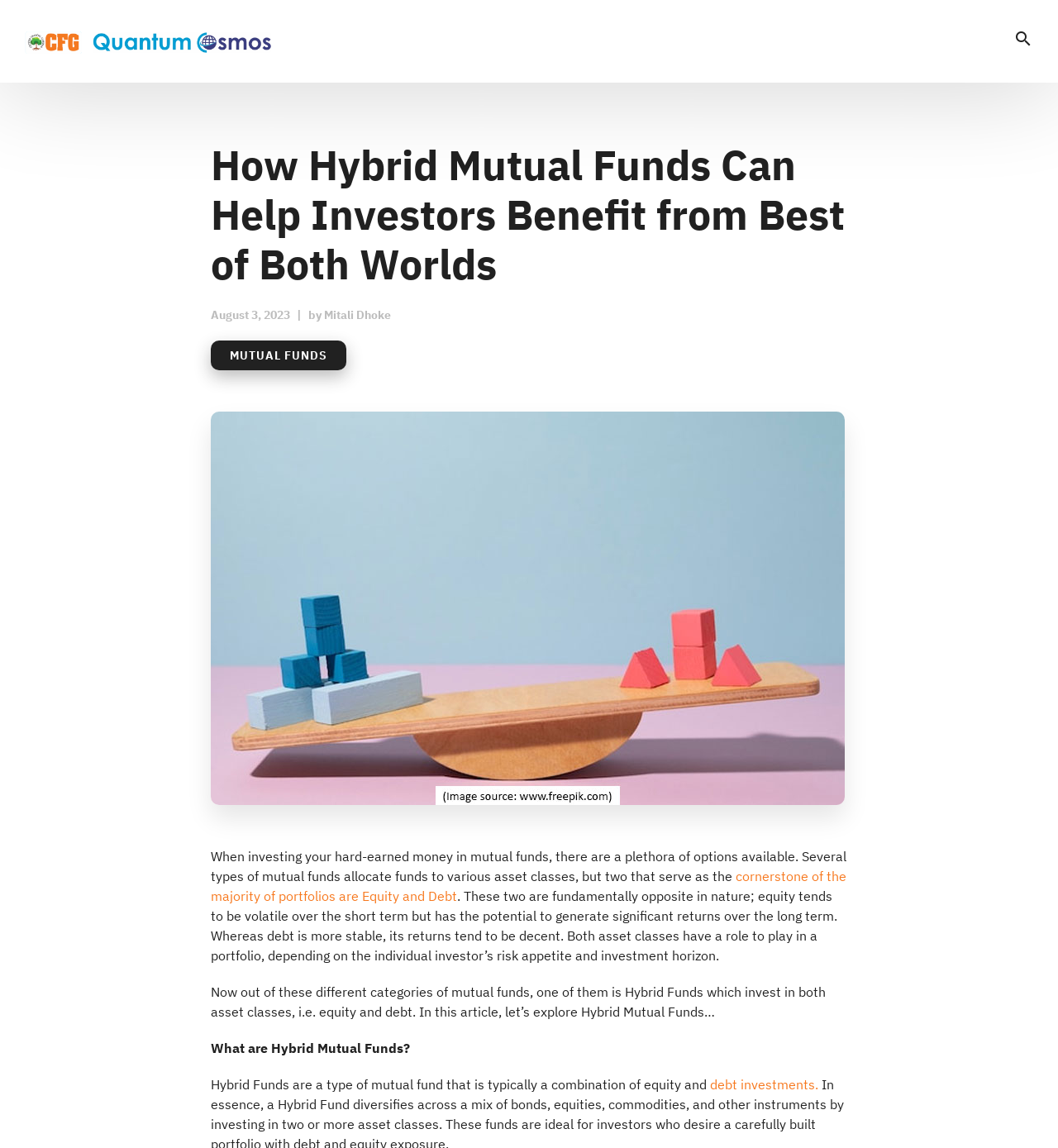Using the elements shown in the image, answer the question comprehensively: What is the purpose of Hybrid Funds?

The purpose of Hybrid Funds can be found in the paragraph that starts with 'Hybrid Funds are a type of mutual fund that is typically a combination of equity and debt investments.' This paragraph explains that Hybrid Funds invest in both equity and debt.